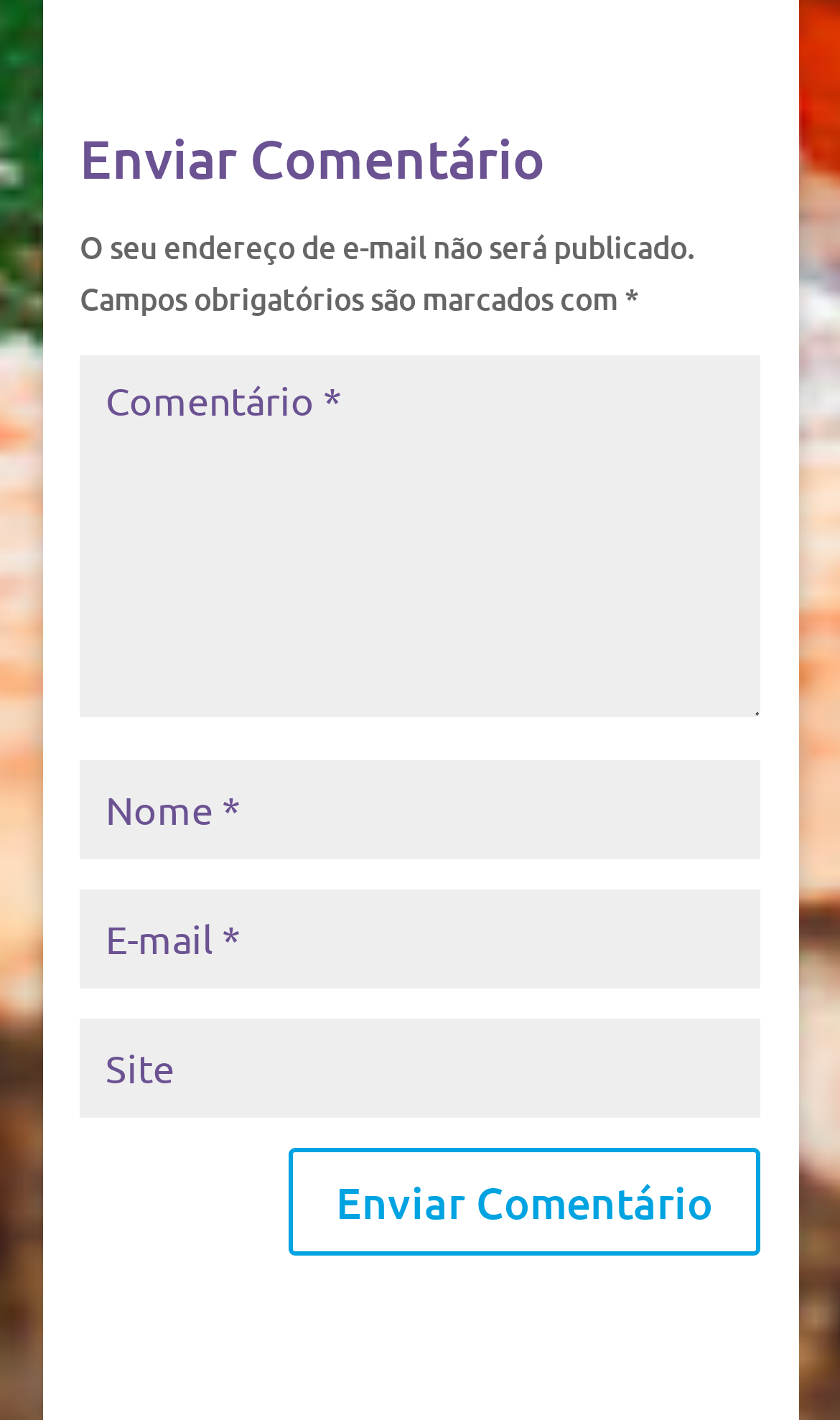Is the 'Site' field required?
Please craft a detailed and exhaustive response to the question.

The textbox labeled as 'Site' does not have the 'required: True' attribute, which means it is not a mandatory field to fill in.